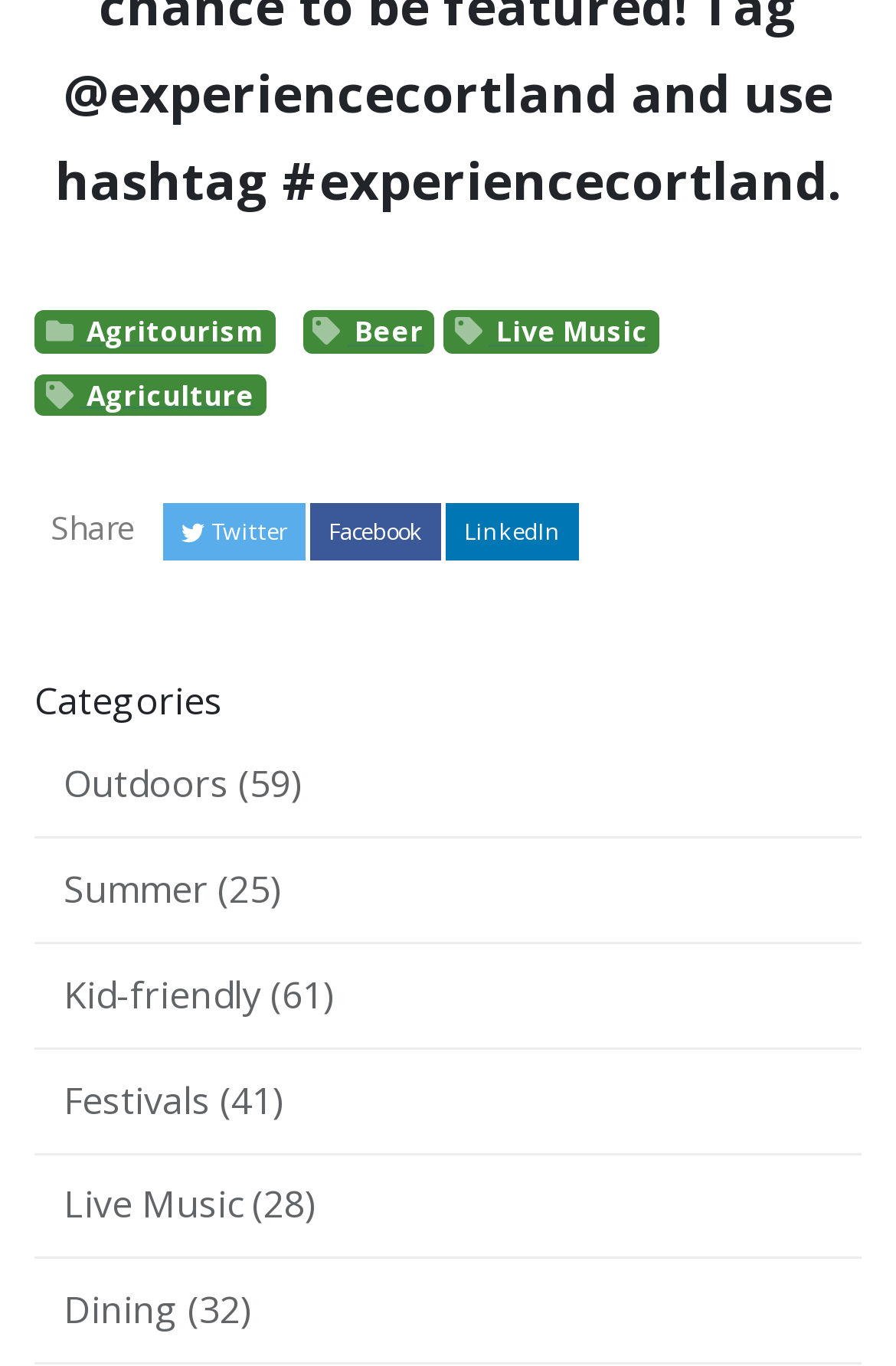Identify the bounding box of the HTML element described as: "Festivals (41)".

[0.038, 0.768, 0.962, 0.843]